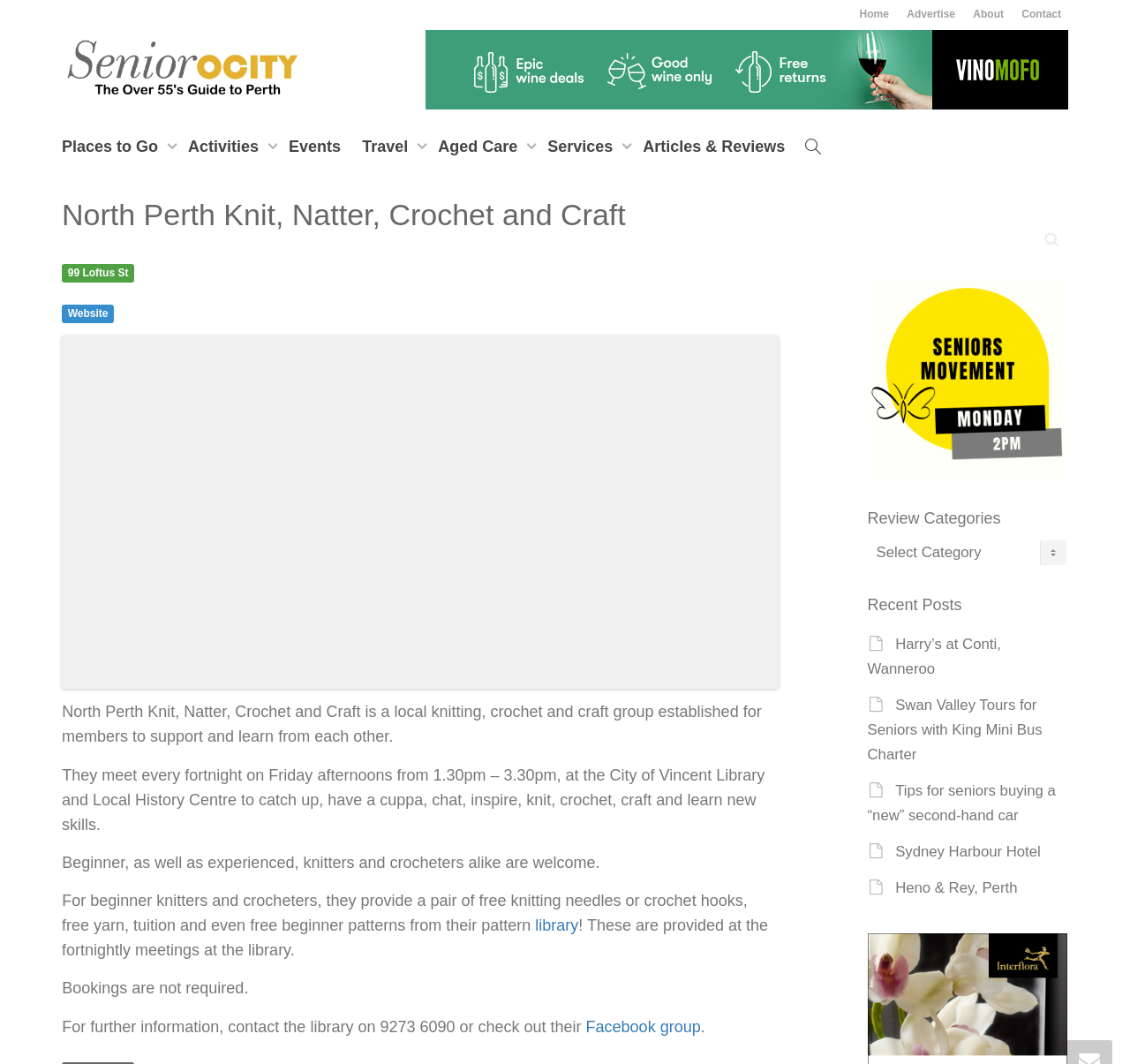Determine the bounding box coordinates of the clickable element to achieve the following action: 'Read more about the 'North Perth Knit, Natter, Crochet and Craft' group'. Provide the coordinates as four float values between 0 and 1, formatted as [left, top, right, bottom].

[0.055, 0.661, 0.674, 0.701]